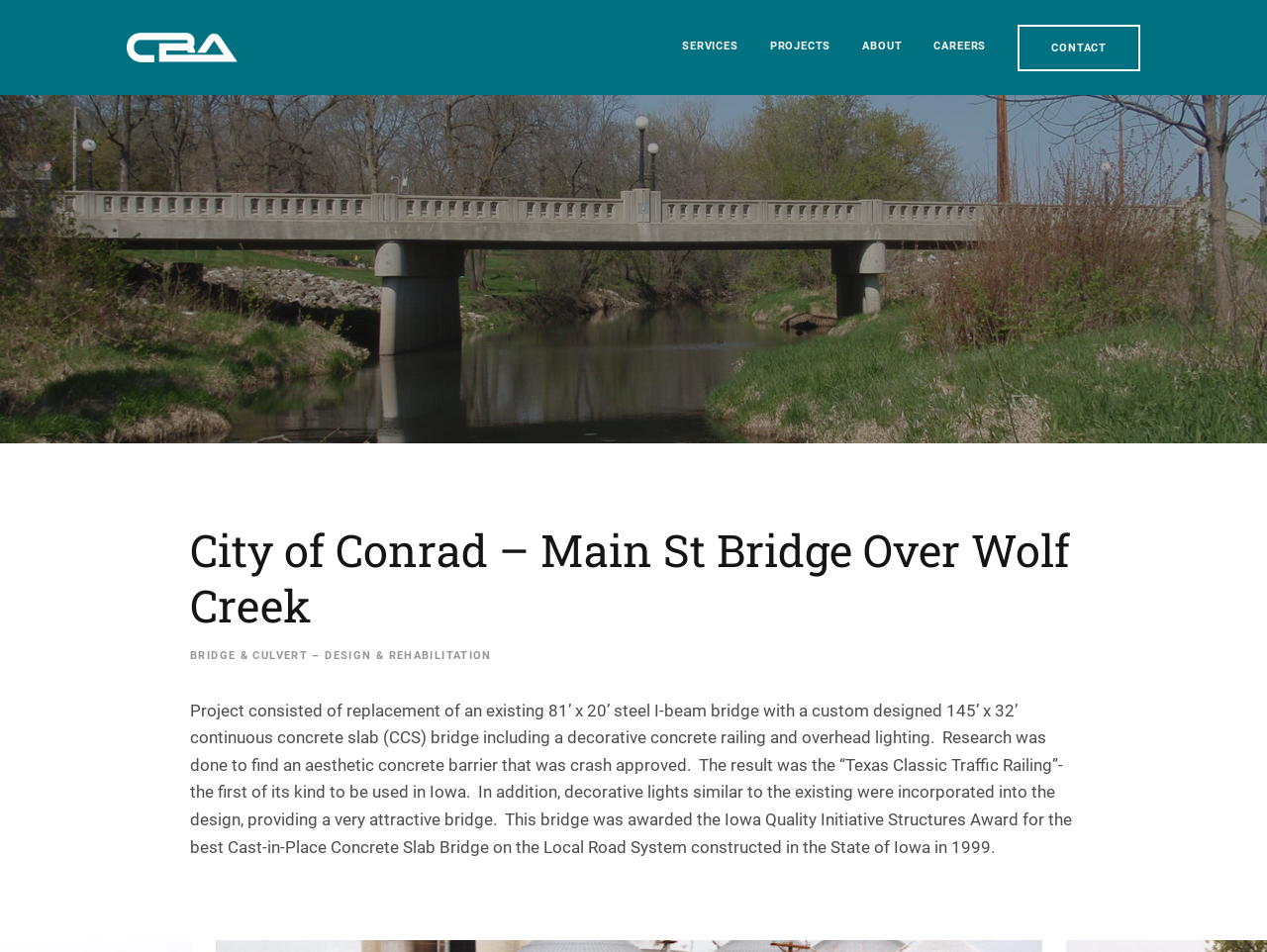What award did the bridge receive?
Examine the image and give a concise answer in one word or a short phrase.

Iowa Quality Initiative Structures Award